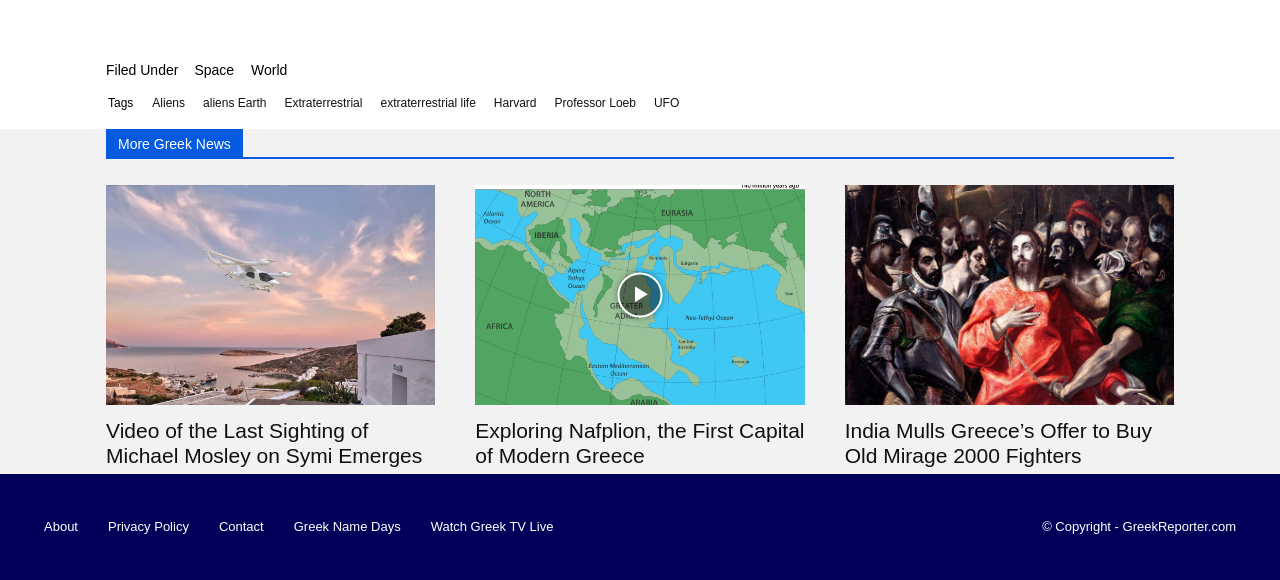What is the name of the professor mentioned in the tags?
Answer the question with a single word or phrase derived from the image.

Professor Loeb